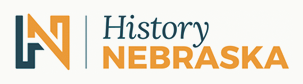Provide a rich and detailed narrative of the image.

The image features the logo of "History Nebraska," prominently showcasing a stylized design that incorporates the letters "H" and "N" in a modern, geometric format. The letter "H" is rendered in a dark teal color, while the letter "N" is in a vibrant orange hue, symbolizing the connection to Nebraska's rich history. Below the initials, the words "History Nebraska" are presented in a harmonious typeface, with "History" in dark teal and "NEBRASKA" in orange, reinforcing the theme of historical significance and regional pride. This logo serves as a visual identifier for the organization, which is dedicated to preserving and promoting the history of Nebraska.